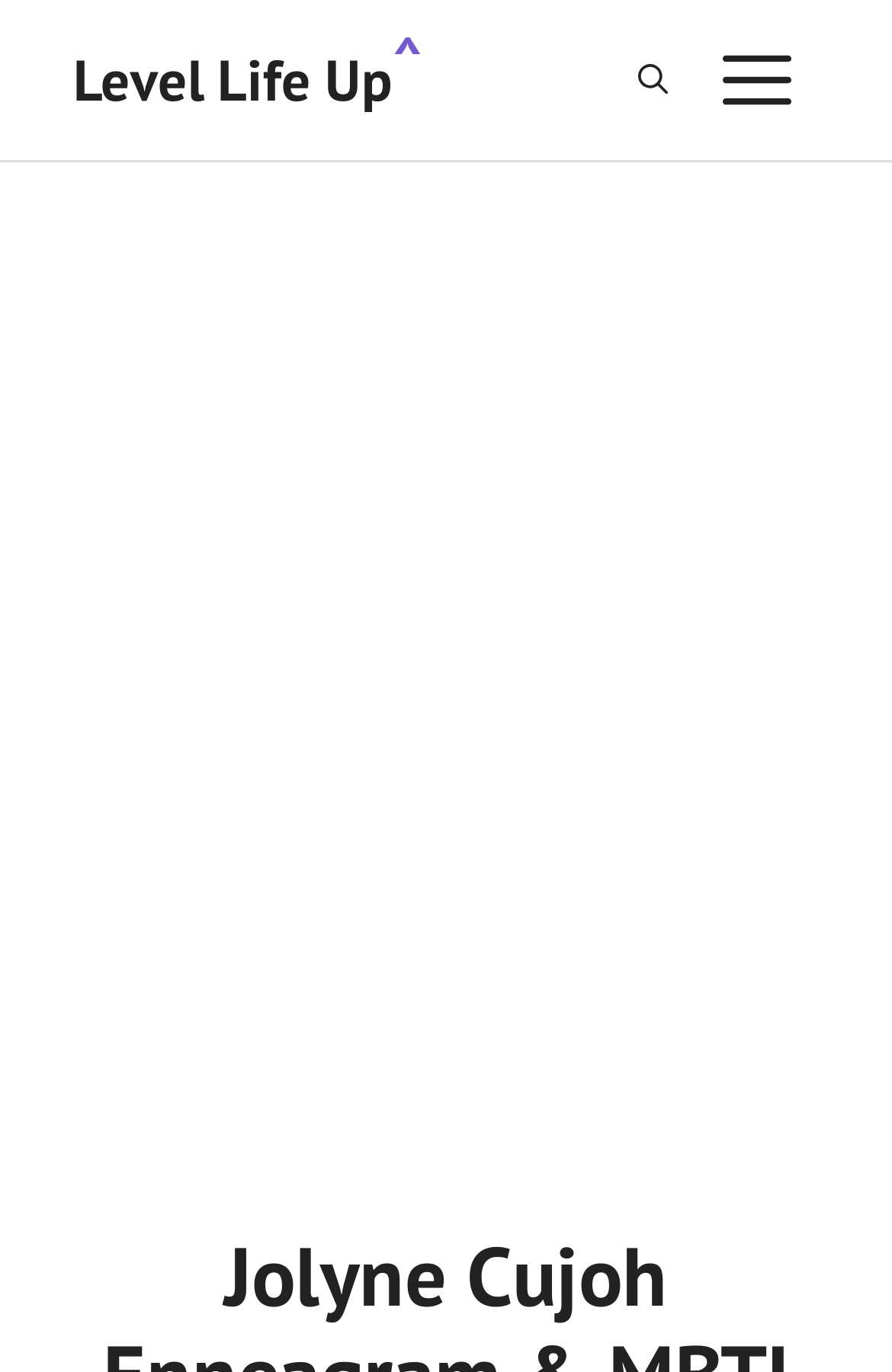Answer the question below with a single word or a brief phrase: 
What is the name of the website?

Level Life Up